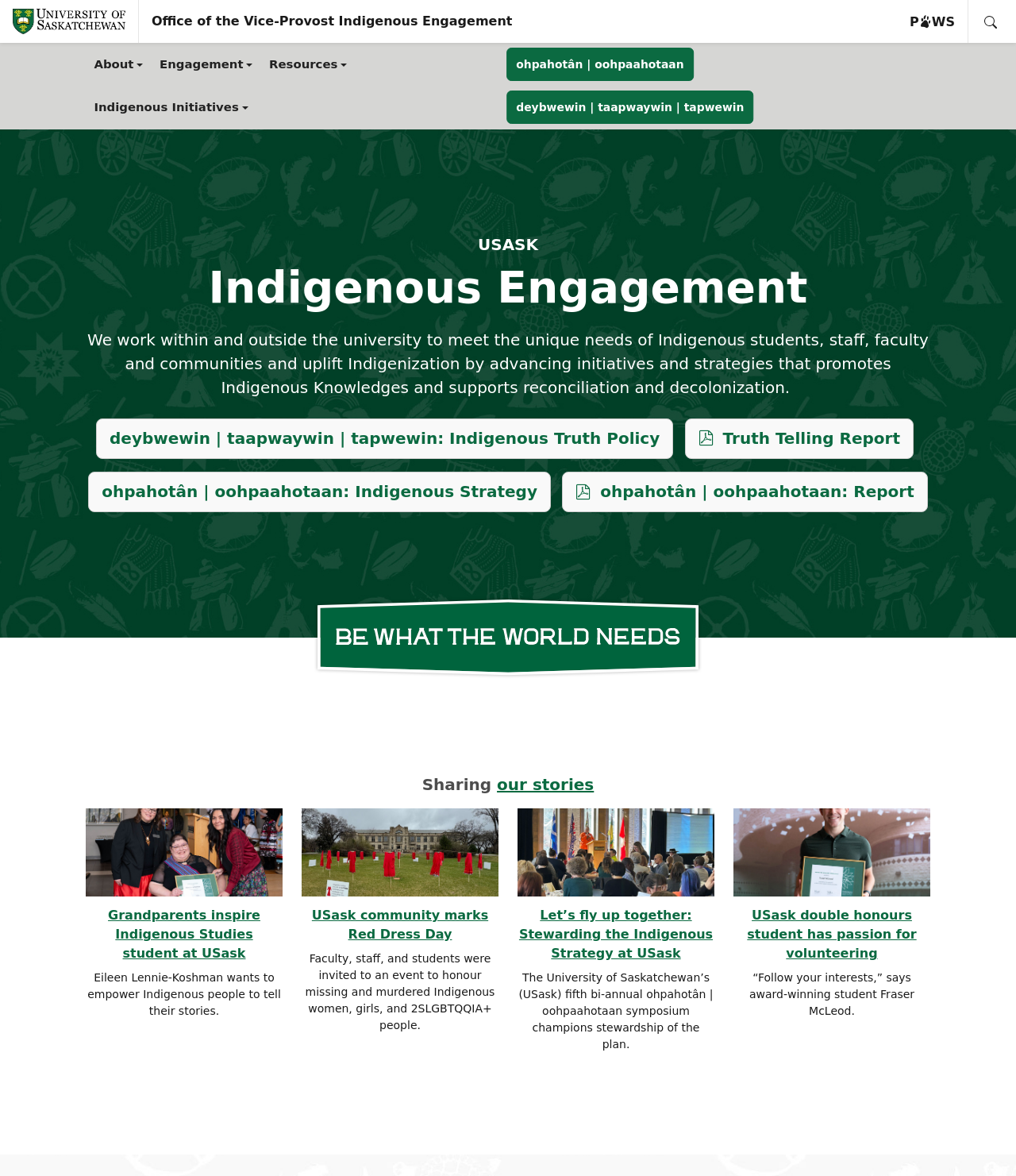Please predict the bounding box coordinates (top-left x, top-left y, bottom-right x, bottom-right y) for the UI element in the screenshot that fits the description: P AWS

[0.883, 0.0, 0.953, 0.036]